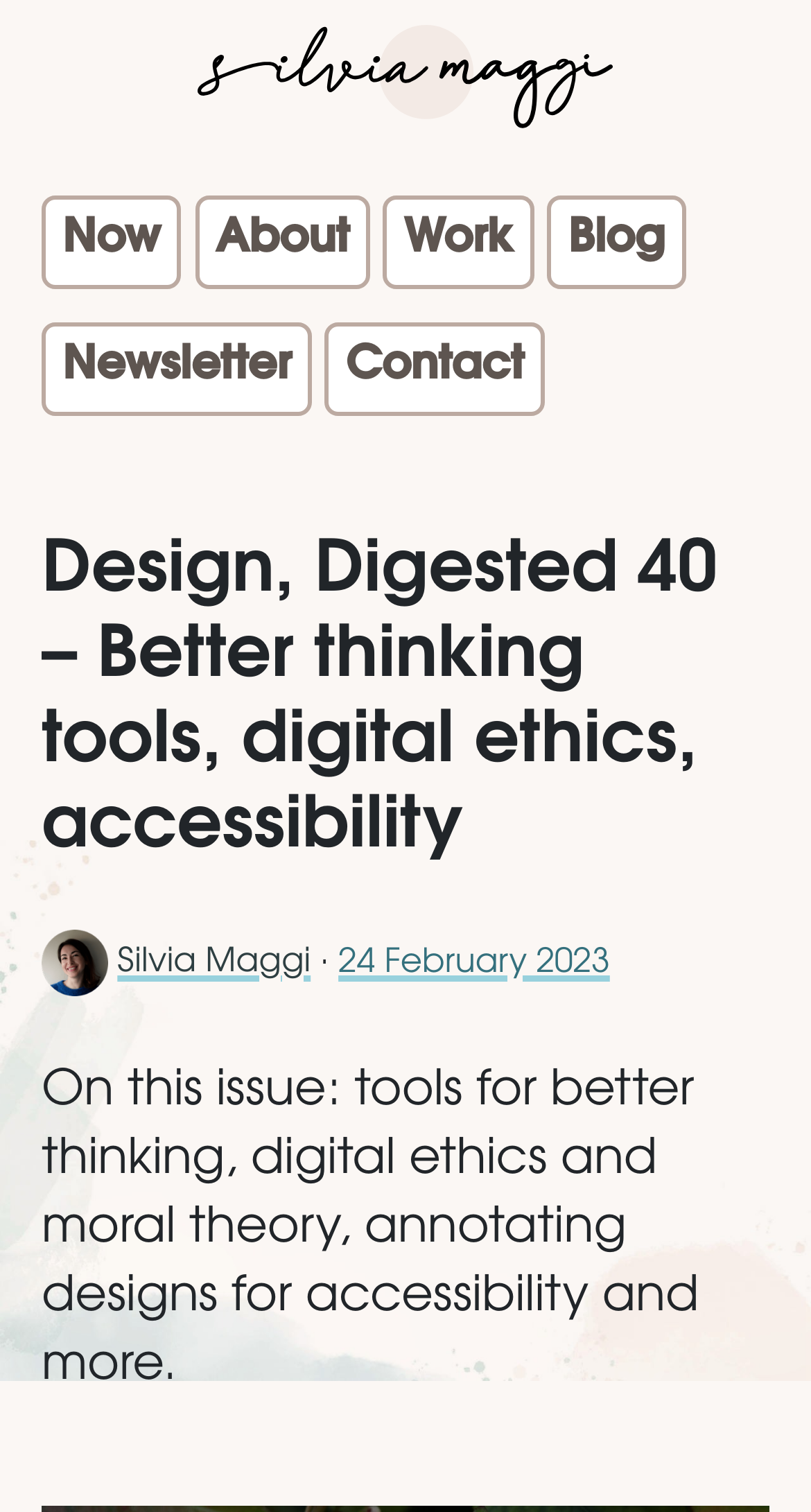What is the topic of the issue?
Look at the image and answer the question using a single word or phrase.

tools for better thinking, digital ethics and moral theory, annotating designs for accessibility and more